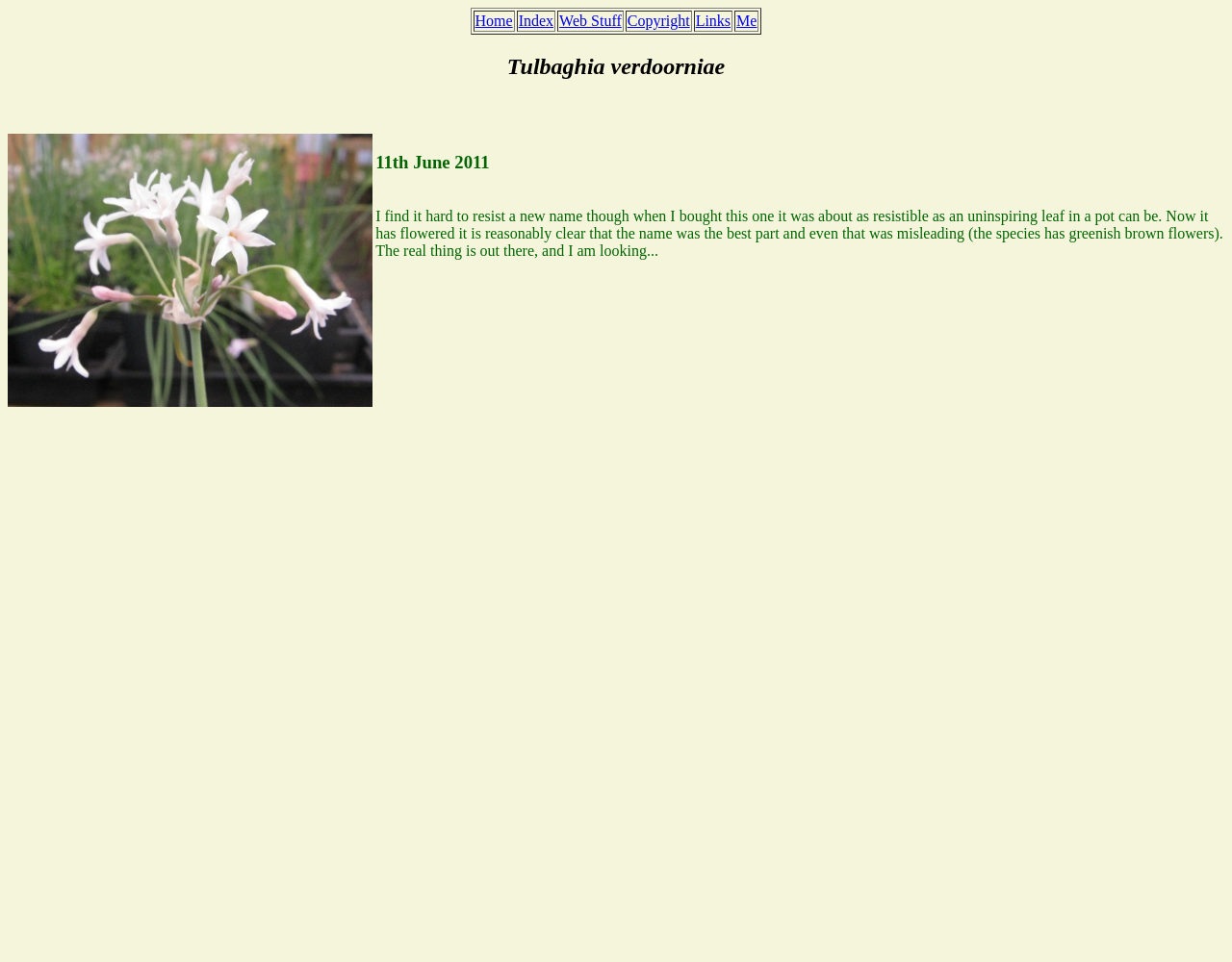What is the date mentioned in the webpage?
Please answer the question as detailed as possible.

The date '11th June 2011' is mentioned in a heading on the webpage.